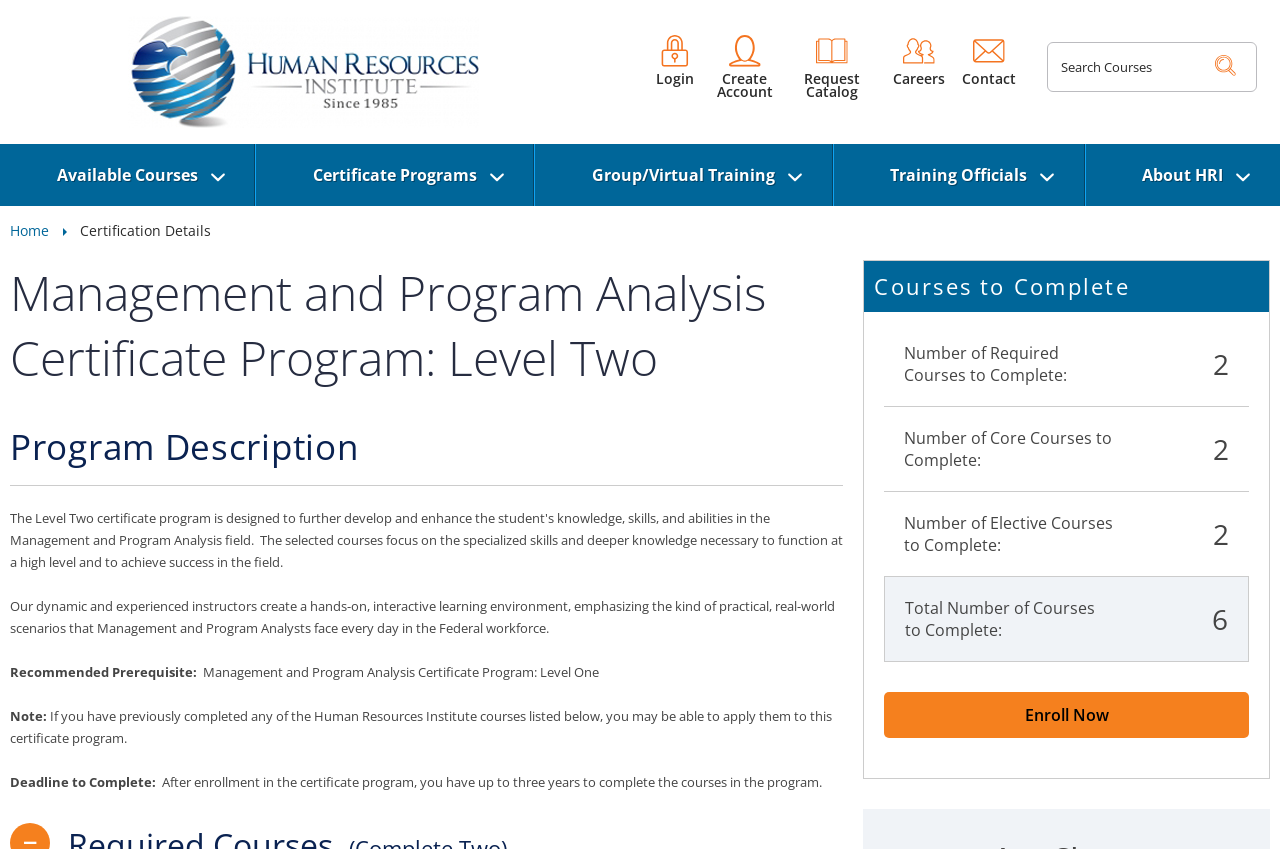Based on the element description: "alt="HRI"", identify the bounding box coordinates for this UI element. The coordinates must be four float numbers between 0 and 1, listed as [left, top, right, bottom].

[0.1, 0.019, 0.4, 0.151]